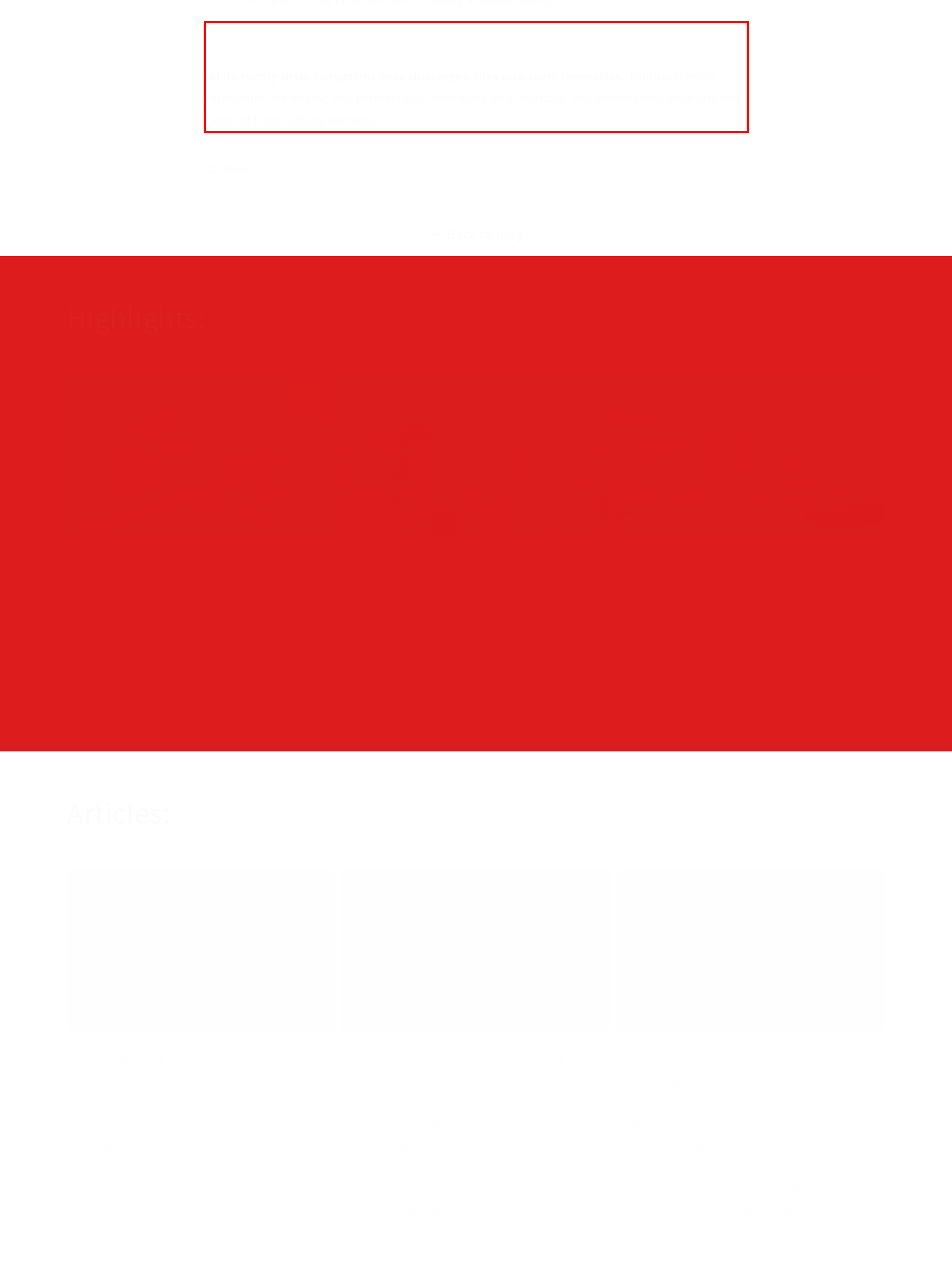You are provided with a screenshot of a webpage that includes a UI element enclosed in a red rectangle. Extract the text content inside this red rectangle.

While supply chain disruptions pose challenges, they also spark innovation. Southeast Asian restaurants are forging new partnerships, embracing local sourcing, and weaving resilience into the fabric of their culinary journeys.